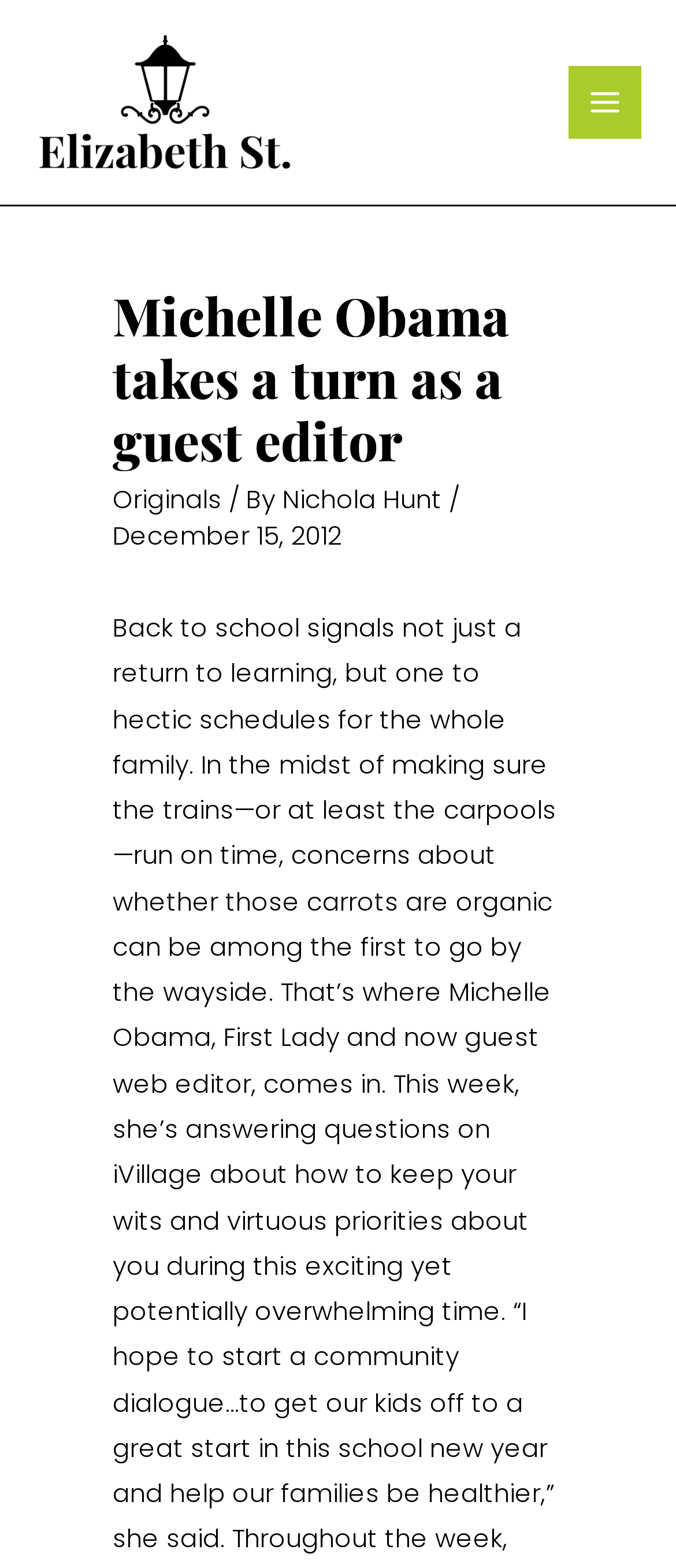Provide the bounding box coordinates of the HTML element described by the text: "Originals". The coordinates should be in the format [left, top, right, bottom] with values between 0 and 1.

[0.167, 0.307, 0.328, 0.329]